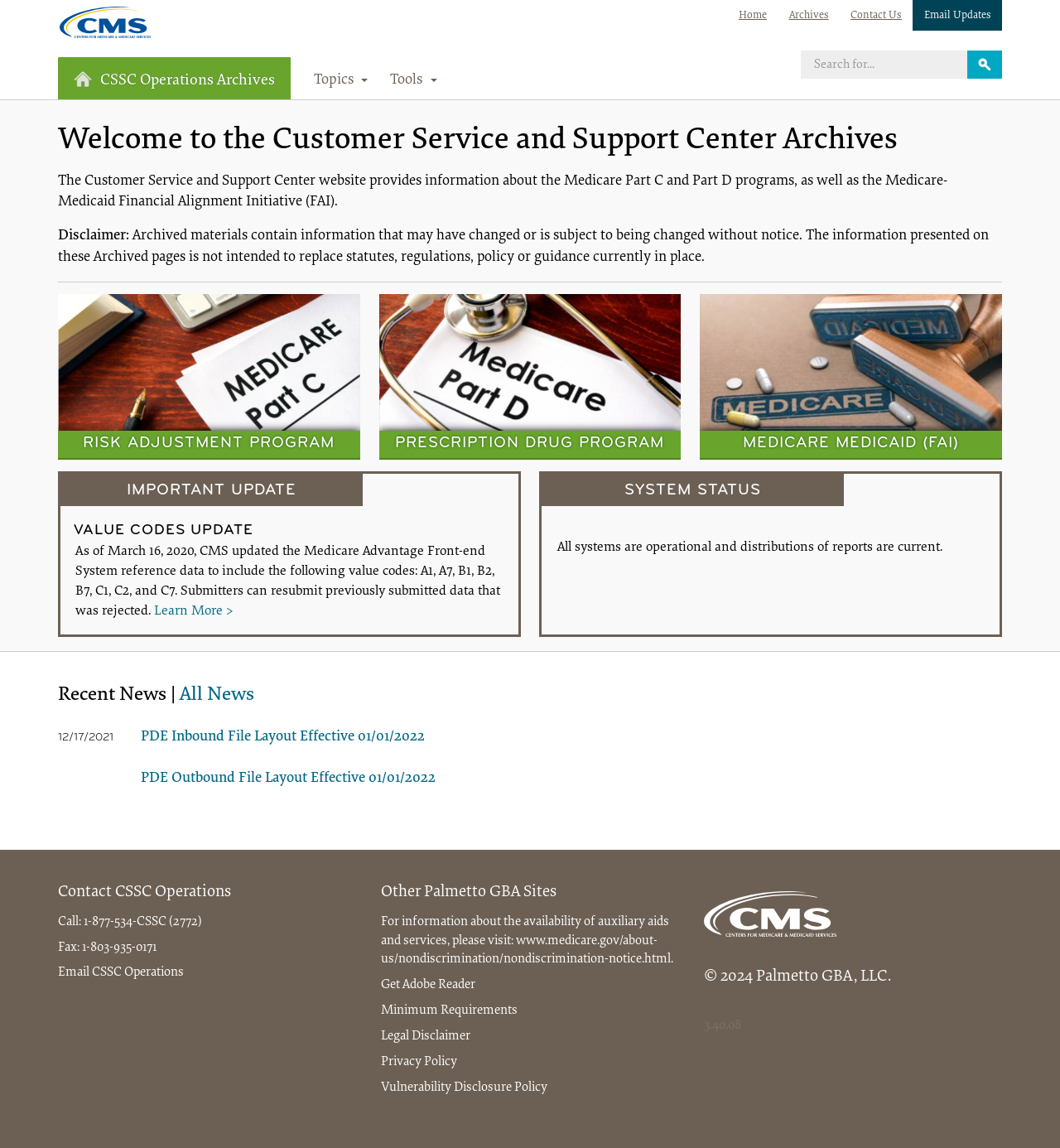What is the first link on the top navigation bar?
Using the image as a reference, deliver a detailed and thorough answer to the question.

I looked at the top navigation bar and found the first link, which is 'Home'. This link is located at the top left of the webpage, with a bounding box coordinate of [0.686, 0.0, 0.734, 0.027].